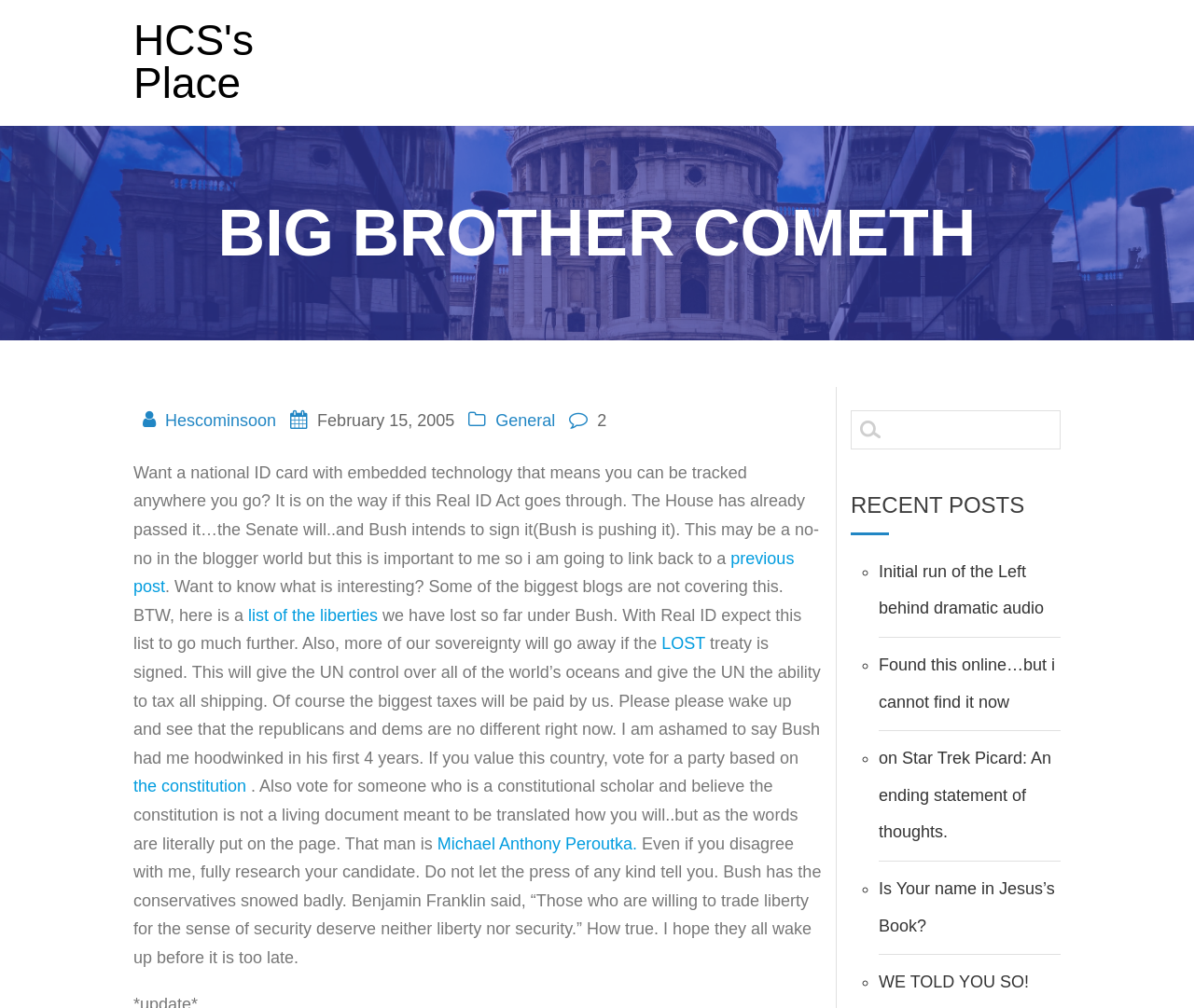Refer to the image and answer the question with as much detail as possible: What is the quote mentioned in the post?

I found the quote 'Those who are willing to trade liberty for the sense of security deserve neither liberty nor security' in the StaticText element with bounding box coordinates [0.112, 0.827, 0.688, 0.959]. This quote is attributed to Benjamin Franklin and is used to emphasize the importance of liberty.